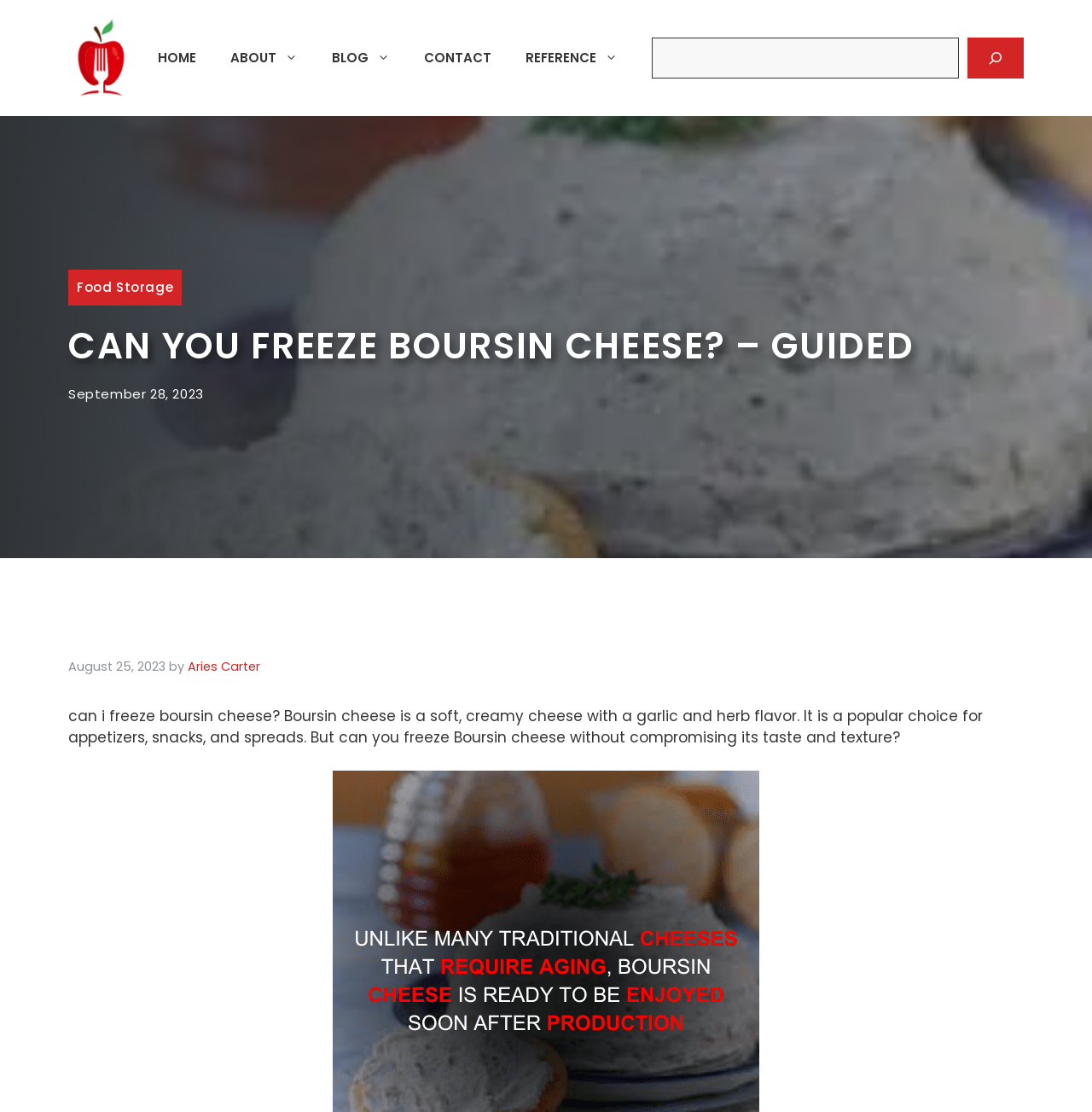Locate the primary heading on the webpage and return its text.

CAN YOU FREEZE BOURSIN CHEESE? – GUIDED